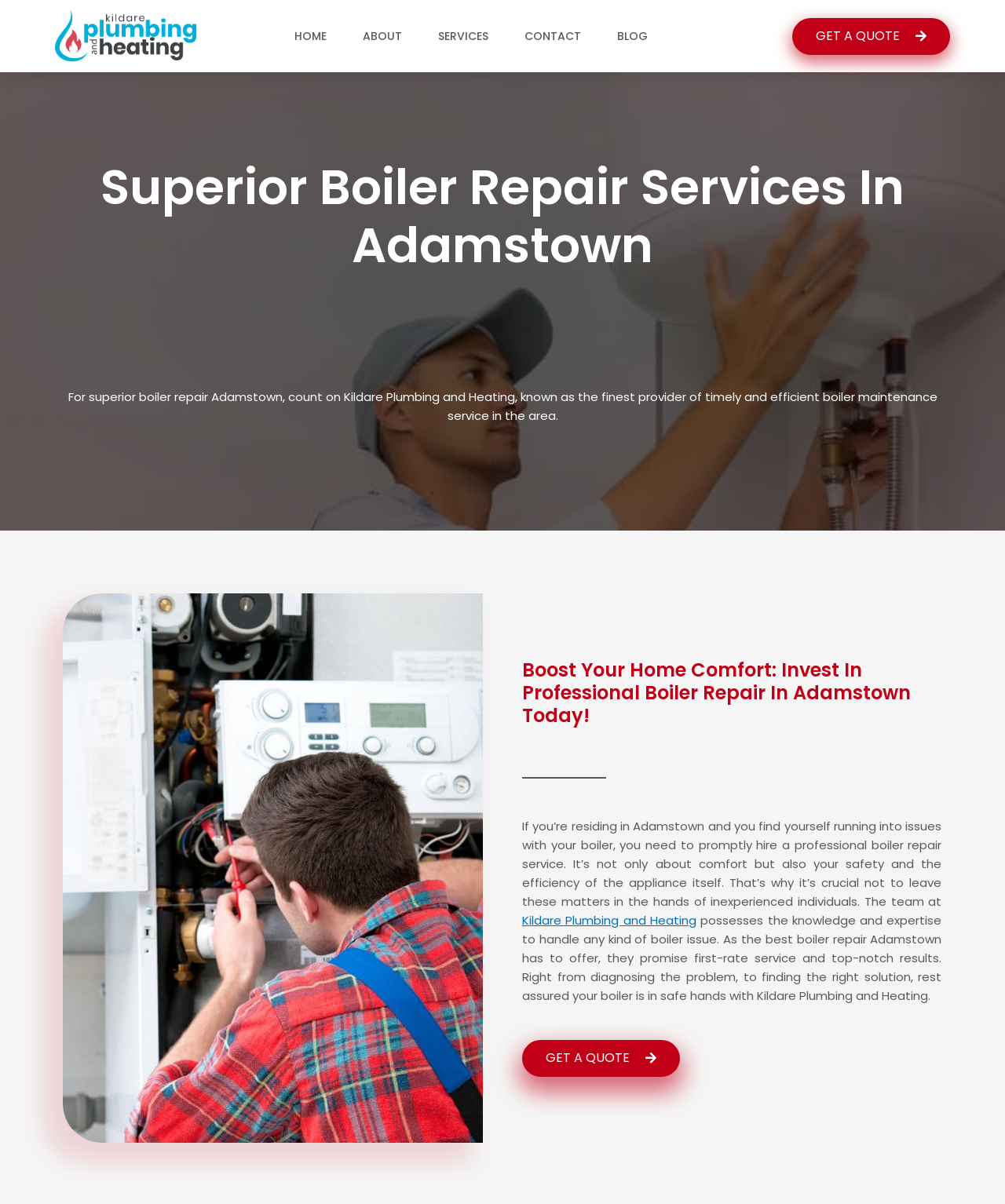Given the description of the UI element: "alt="bathrooms experts"", predict the bounding box coordinates in the form of [left, top, right, bottom], with each value being a float between 0 and 1.

[0.055, 0.008, 0.277, 0.052]